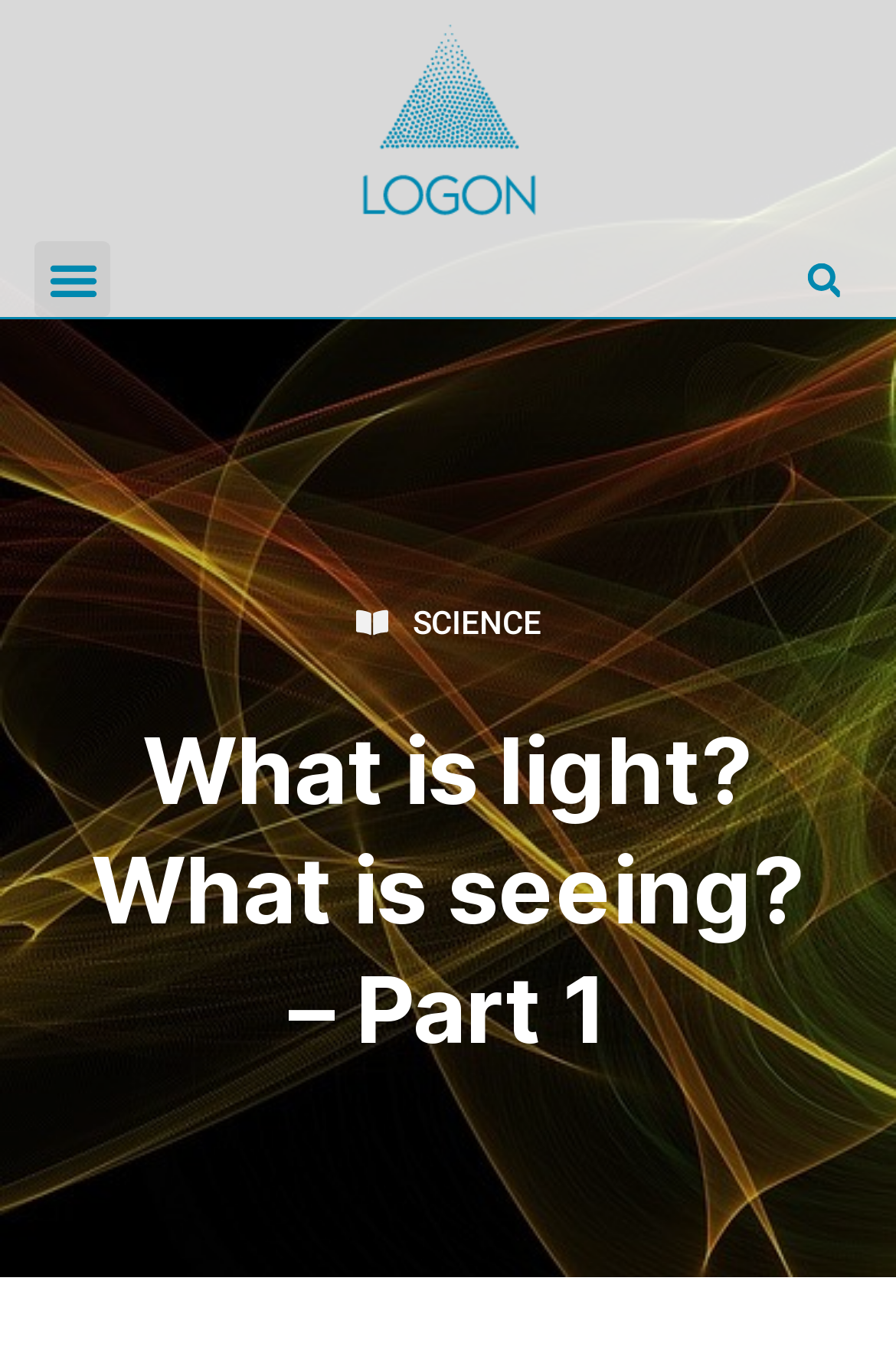Using the information shown in the image, answer the question with as much detail as possible: How many buttons are there in the search bar?

I can see a search bar on the webpage with a button labeled 'Search'. There is only one button in the search bar.